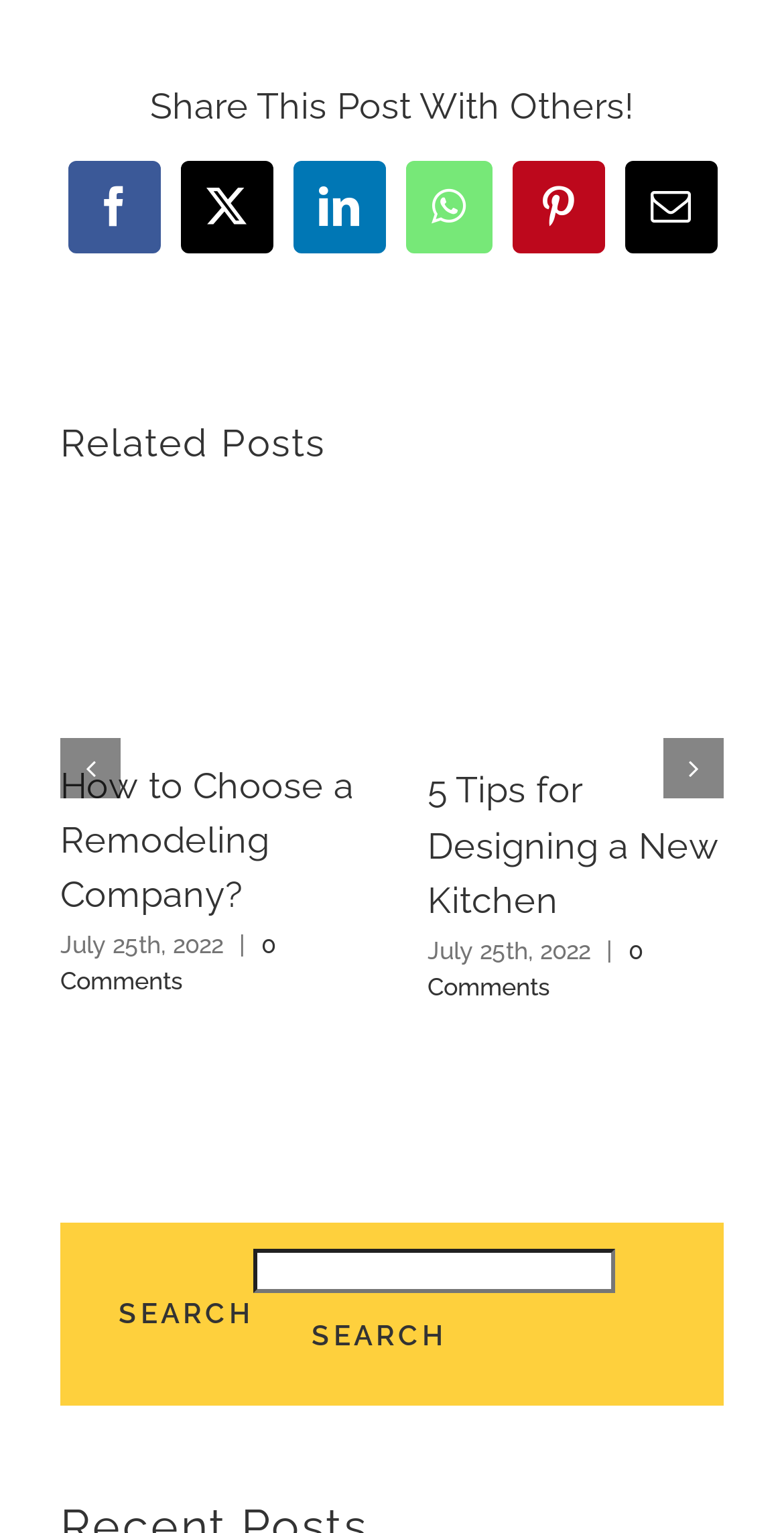Based on the element description, predict the bounding box coordinates (top-left x, top-left y, bottom-right x, bottom-right y) for the UI element in the screenshot: parent_node: SEARCH name="s"

[0.323, 0.815, 0.785, 0.844]